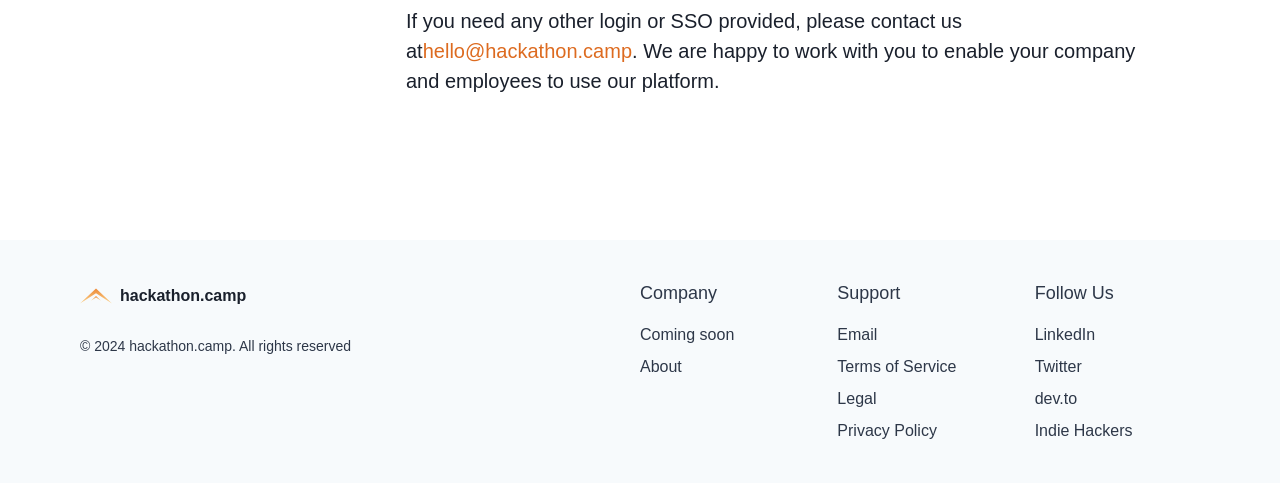Determine the bounding box coordinates of the clickable element to complete this instruction: "Learn more about the company". Provide the coordinates in the format of four float numbers between 0 and 1, [left, top, right, bottom].

[0.5, 0.586, 0.56, 0.628]